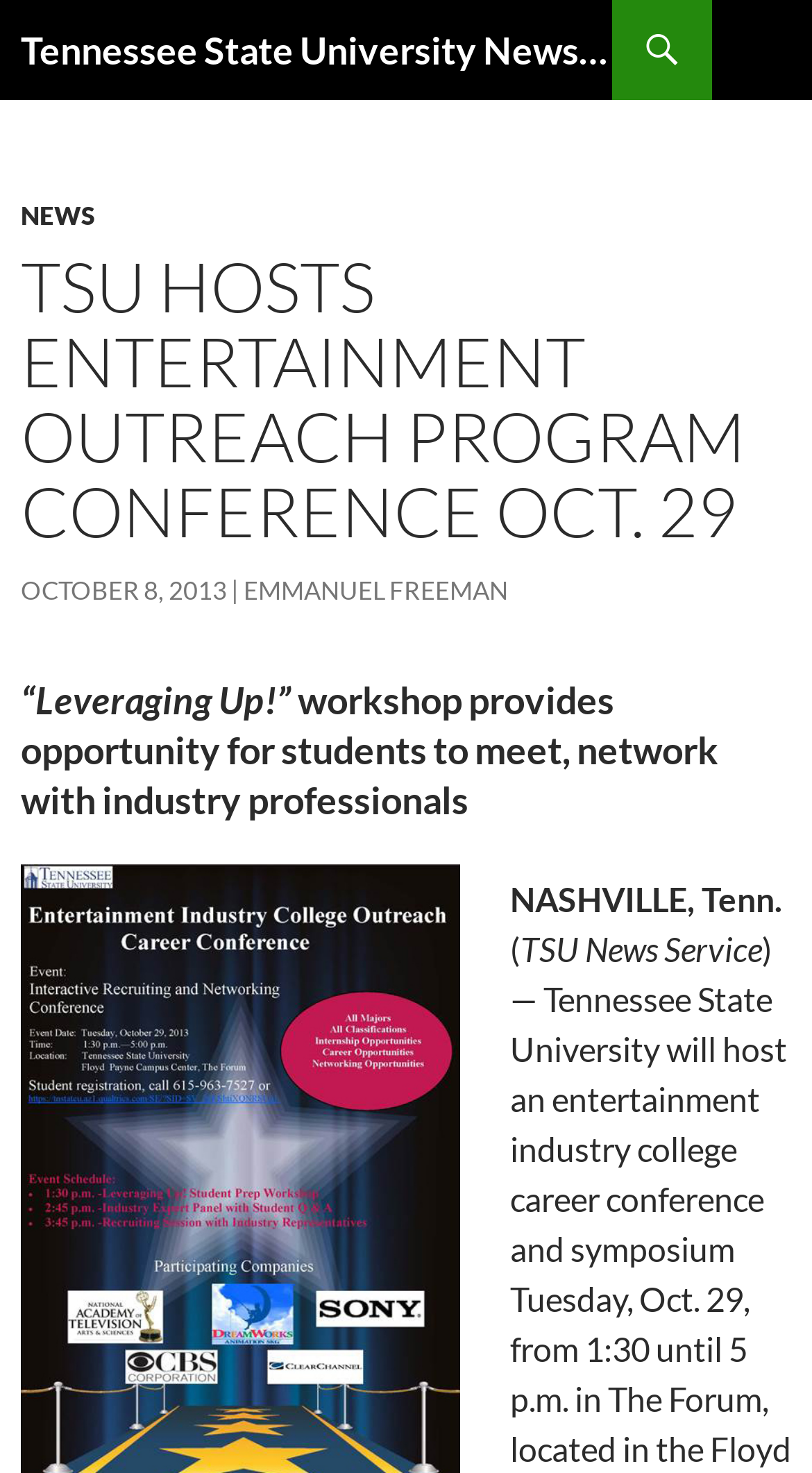Find the bounding box coordinates for the HTML element specified by: "October 8, 2013".

[0.026, 0.39, 0.279, 0.411]